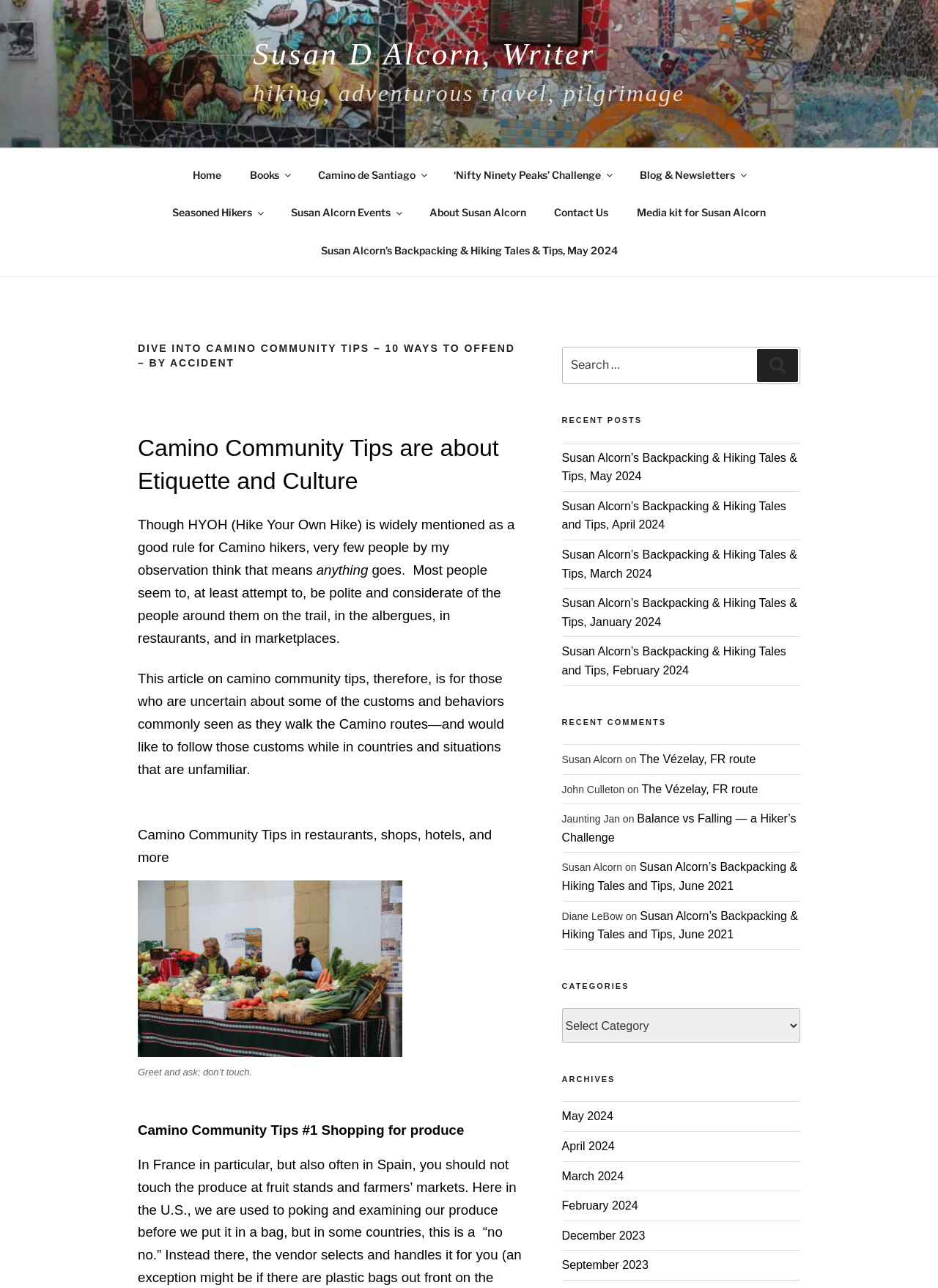What is the author's name?
Provide a detailed and extensive answer to the question.

The author's name is found in the link 'Susan D Alcorn, Writer' at the top of the webpage, which suggests that the author of the webpage is Susan D Alcorn.